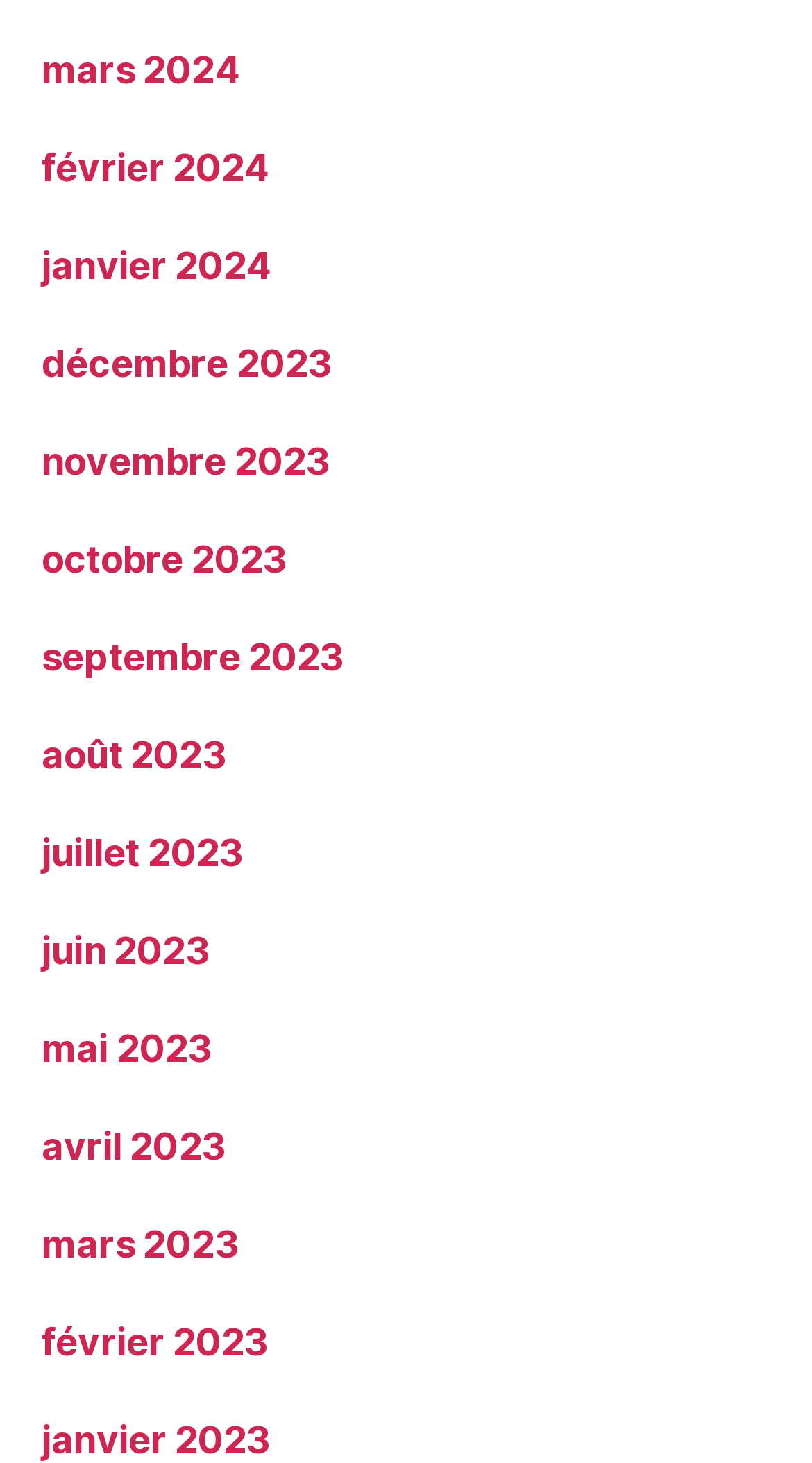Please locate the bounding box coordinates of the element that should be clicked to complete the given instruction: "check december 2023".

[0.051, 0.233, 0.409, 0.263]